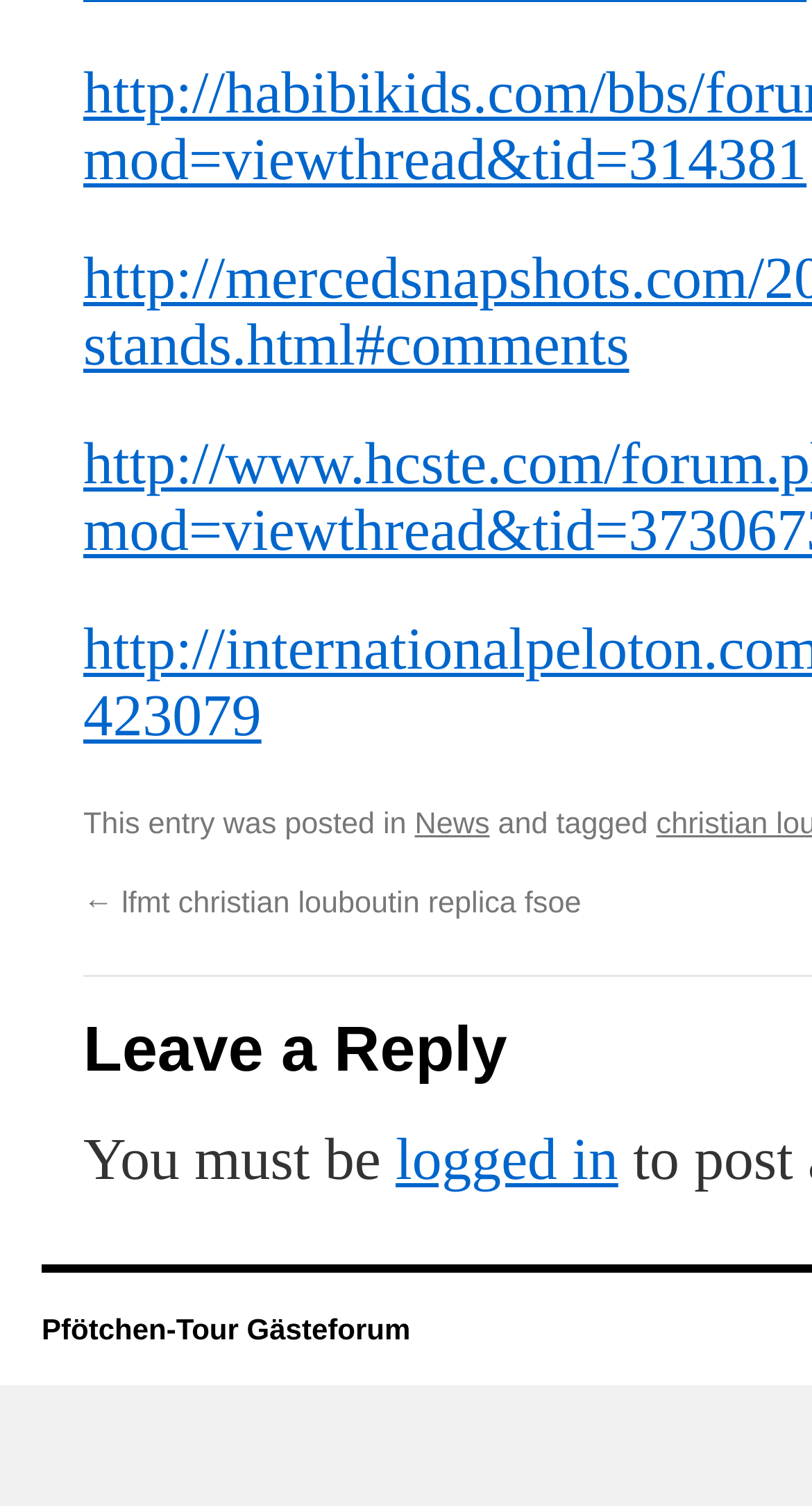Use a single word or phrase to answer the question: 
What is the name of the forum?

Pfötchen-Tour Gästeforum